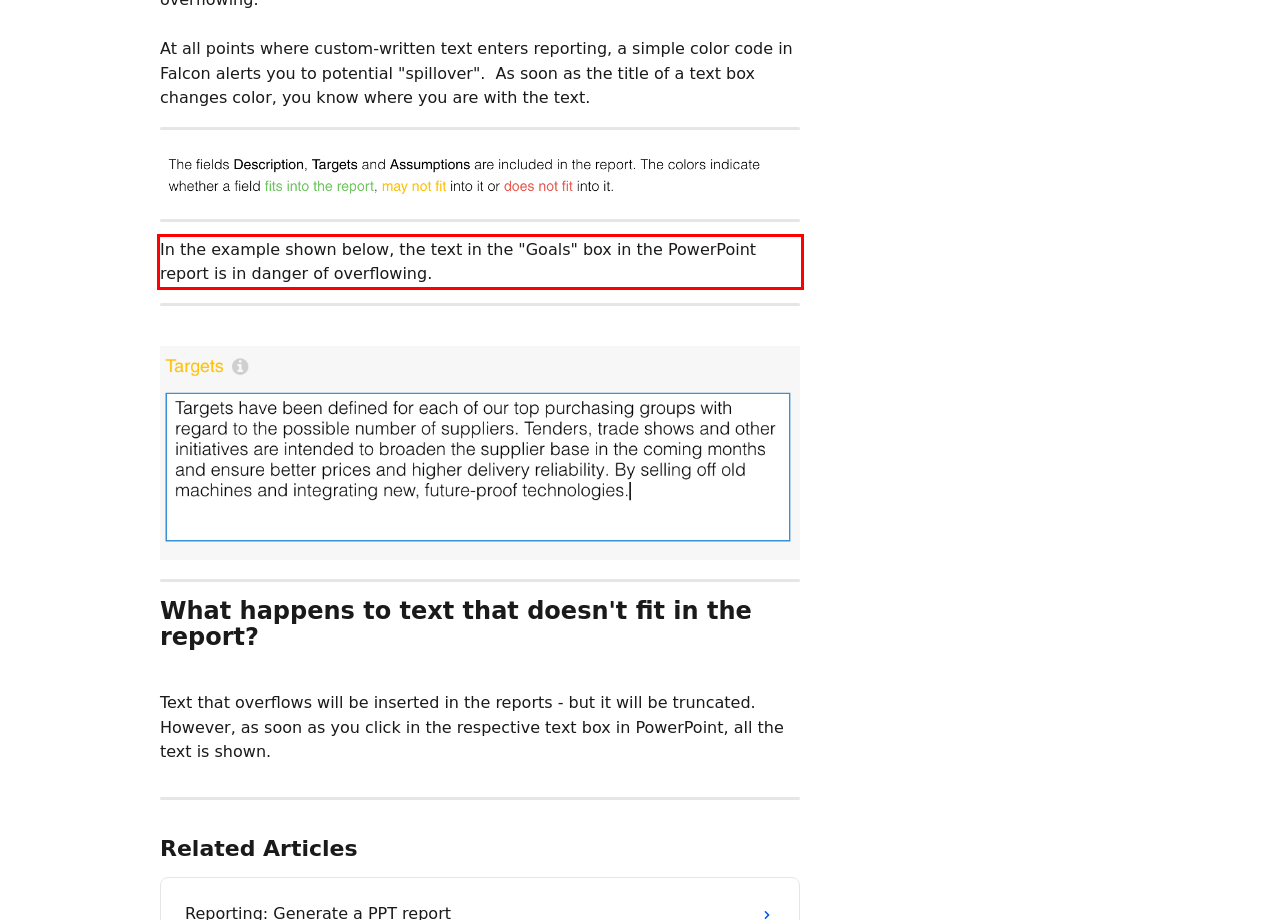Using the webpage screenshot, recognize and capture the text within the red bounding box.

In the example shown below, the text in the "Goals" box in the PowerPoint report is in danger of overflowing.